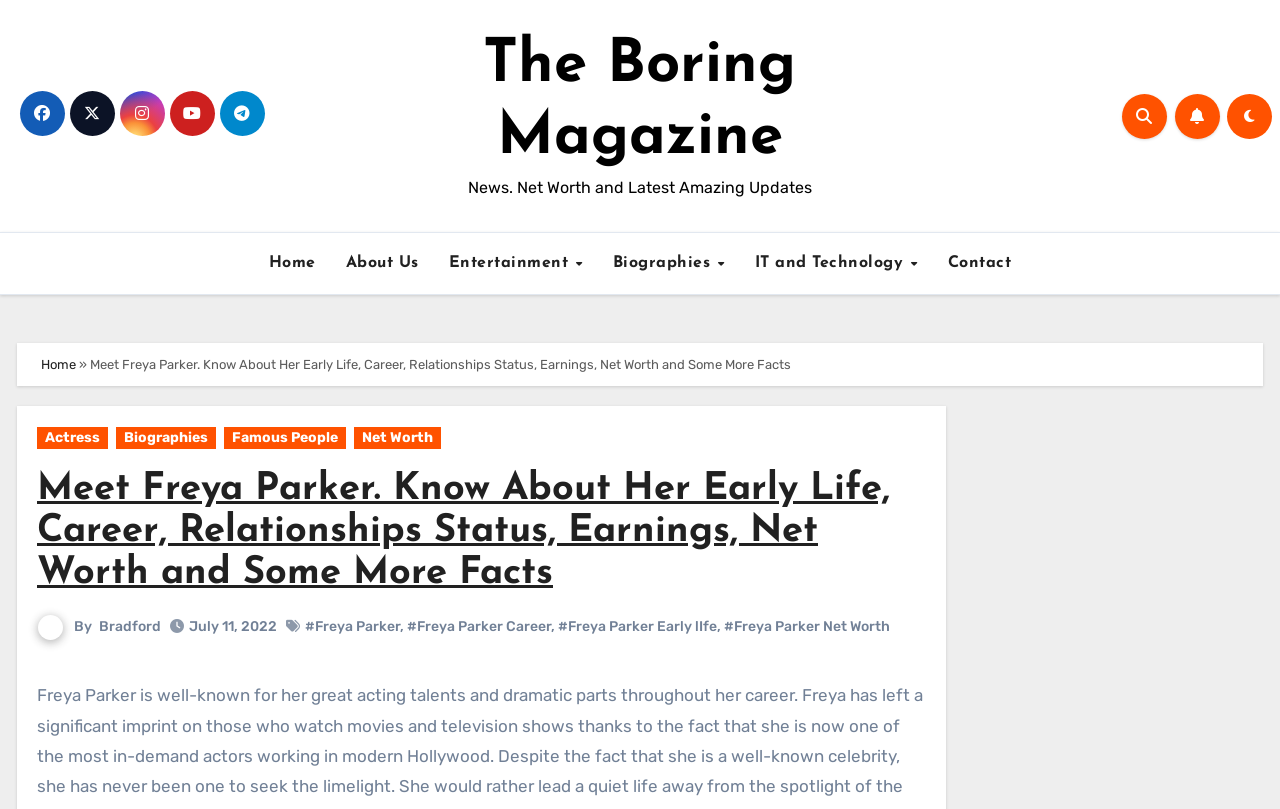What is the category of the webpage?
Look at the image and provide a short answer using one word or a phrase.

Biographies